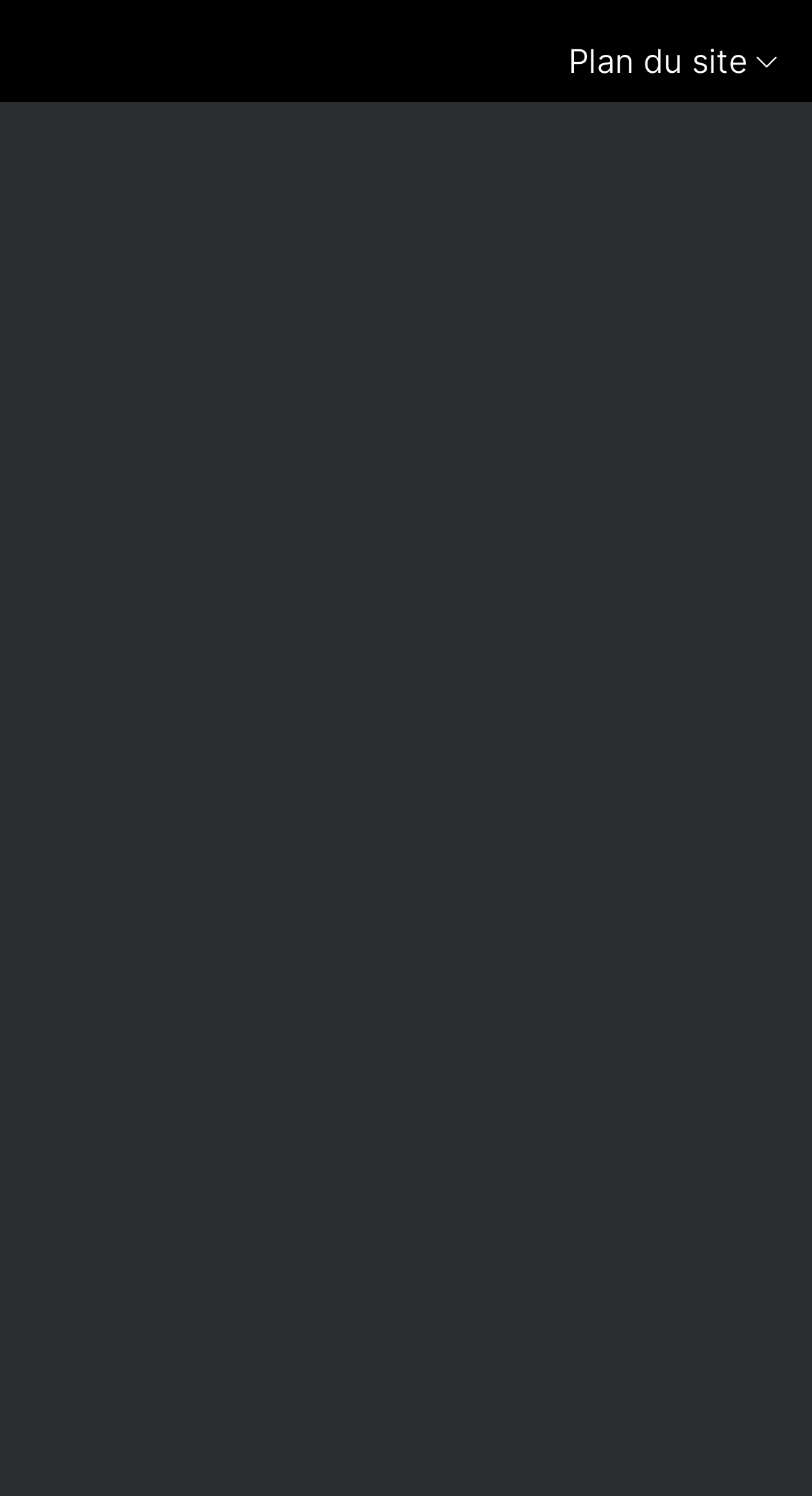Please specify the bounding box coordinates of the area that should be clicked to accomplish the following instruction: "Visit the 'Nom et logo de l'ISO' page". The coordinates should consist of four float numbers between 0 and 1, i.e., [left, top, right, bottom].

[0.151, 0.101, 0.839, 0.134]